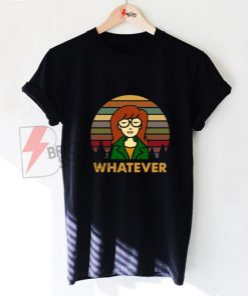Offer an in-depth caption for the image presented.

This image features a stylish black t-shirt showcasing an iconic design inspired by the character Daria Morgendorffer from the animated series "Daria." The shirt prominently displays the word "WHATEVER" in bold, eye-catching lettering. The artwork depicts Daria herself, characterized by her trademark round glasses and a green jacket, set against a retro-inspired striped background in warm hues. This t-shirt is part of a selection of humorous and nostalgic apparel available for purchase, highlighting both style and a sense of individuality, making it perfect for fans of the show and lovers of unique, statement-making clothing.